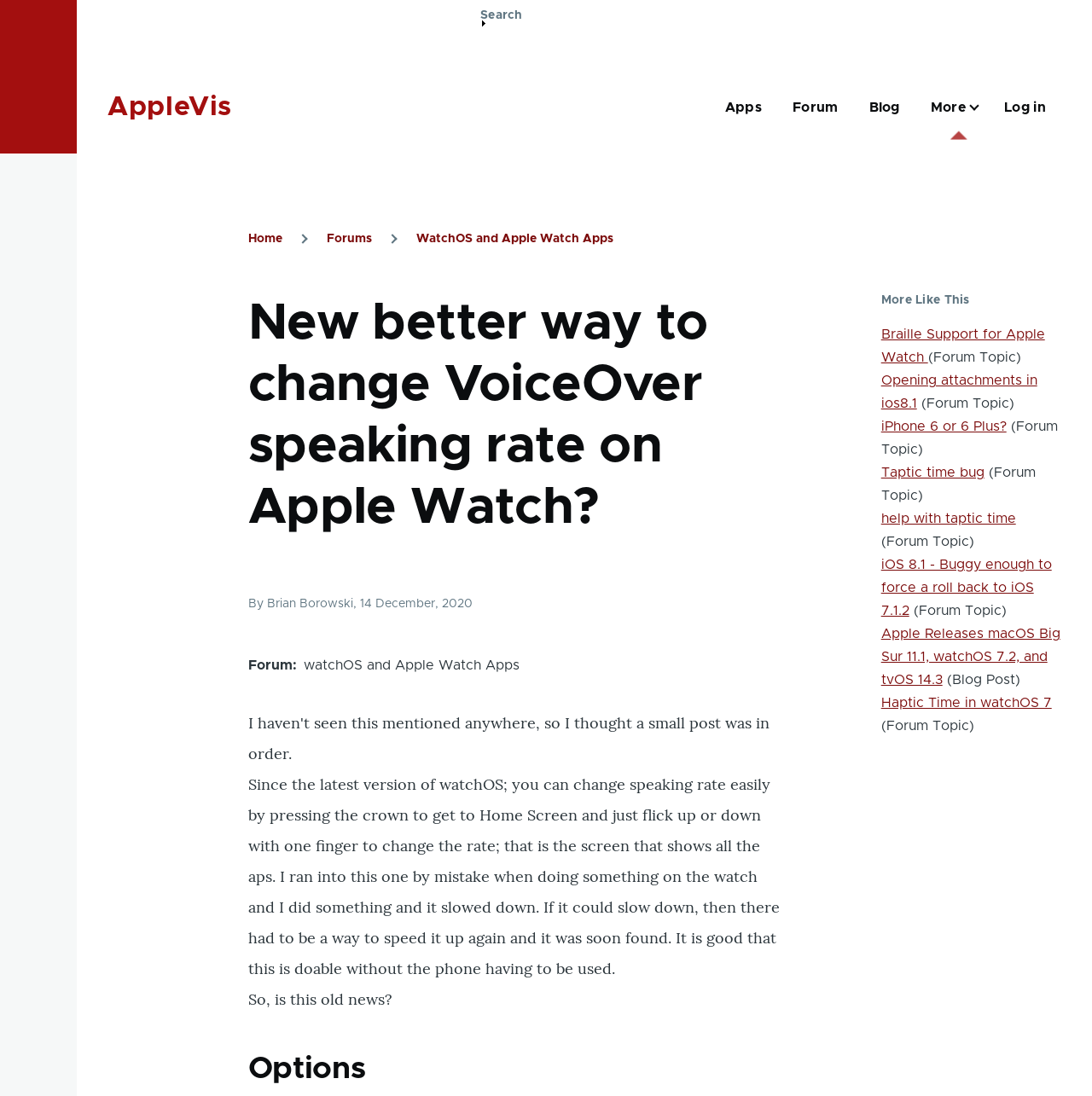What is the topic of the current forum post?
From the image, provide a succinct answer in one word or a short phrase.

watchOS and Apple Watch Apps